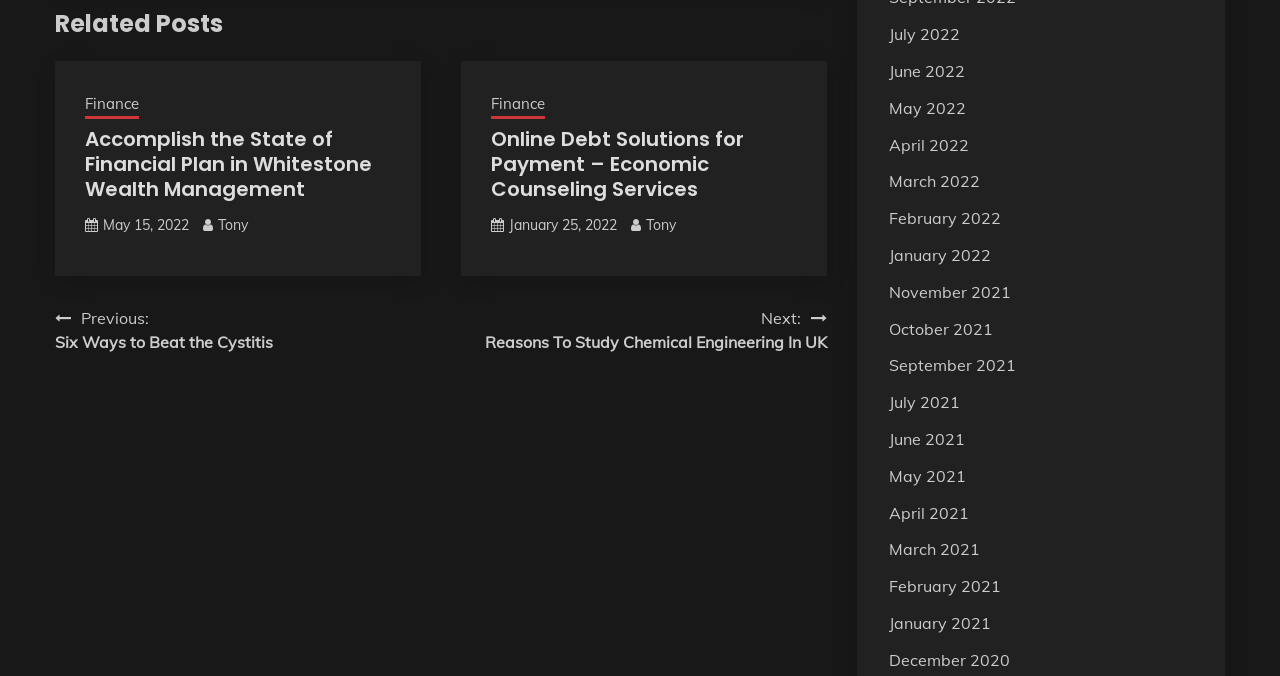Could you find the bounding box coordinates of the clickable area to complete this instruction: "Read article about financial planning"?

[0.066, 0.185, 0.291, 0.3]